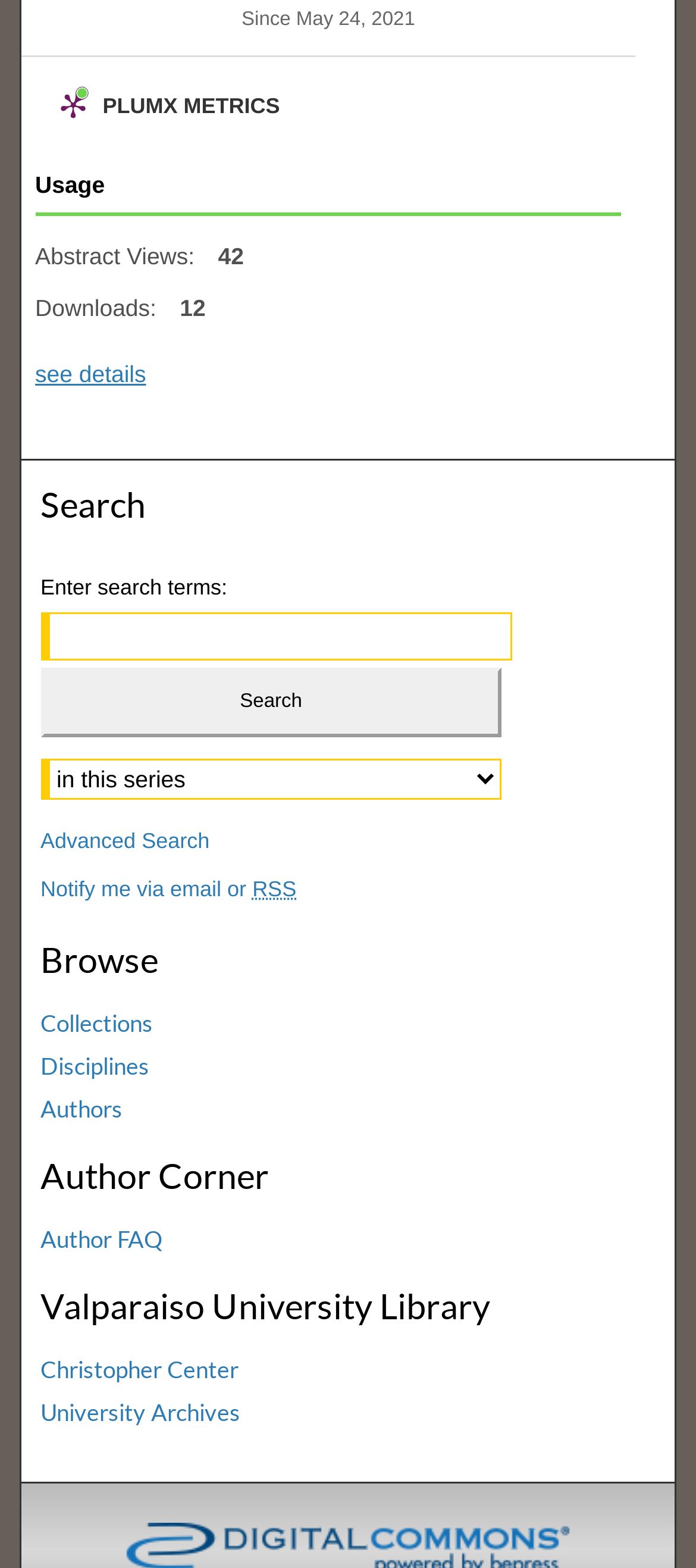What is the purpose of the 'Search' function?
Using the information from the image, give a concise answer in one word or a short phrase.

To search for terms